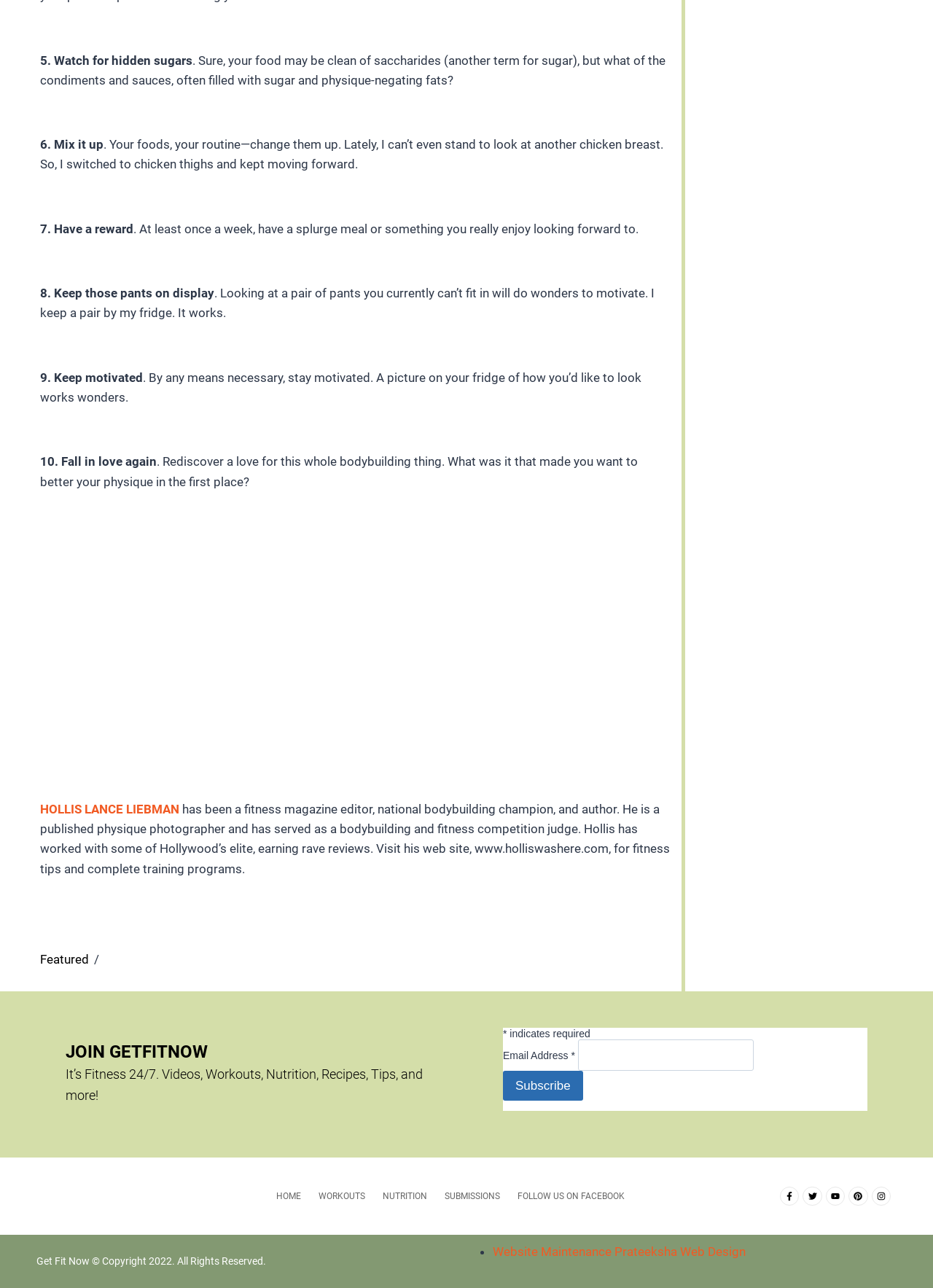What is the purpose of the 'Subscribe' button? Based on the image, give a response in one word or a short phrase.

to receive updates